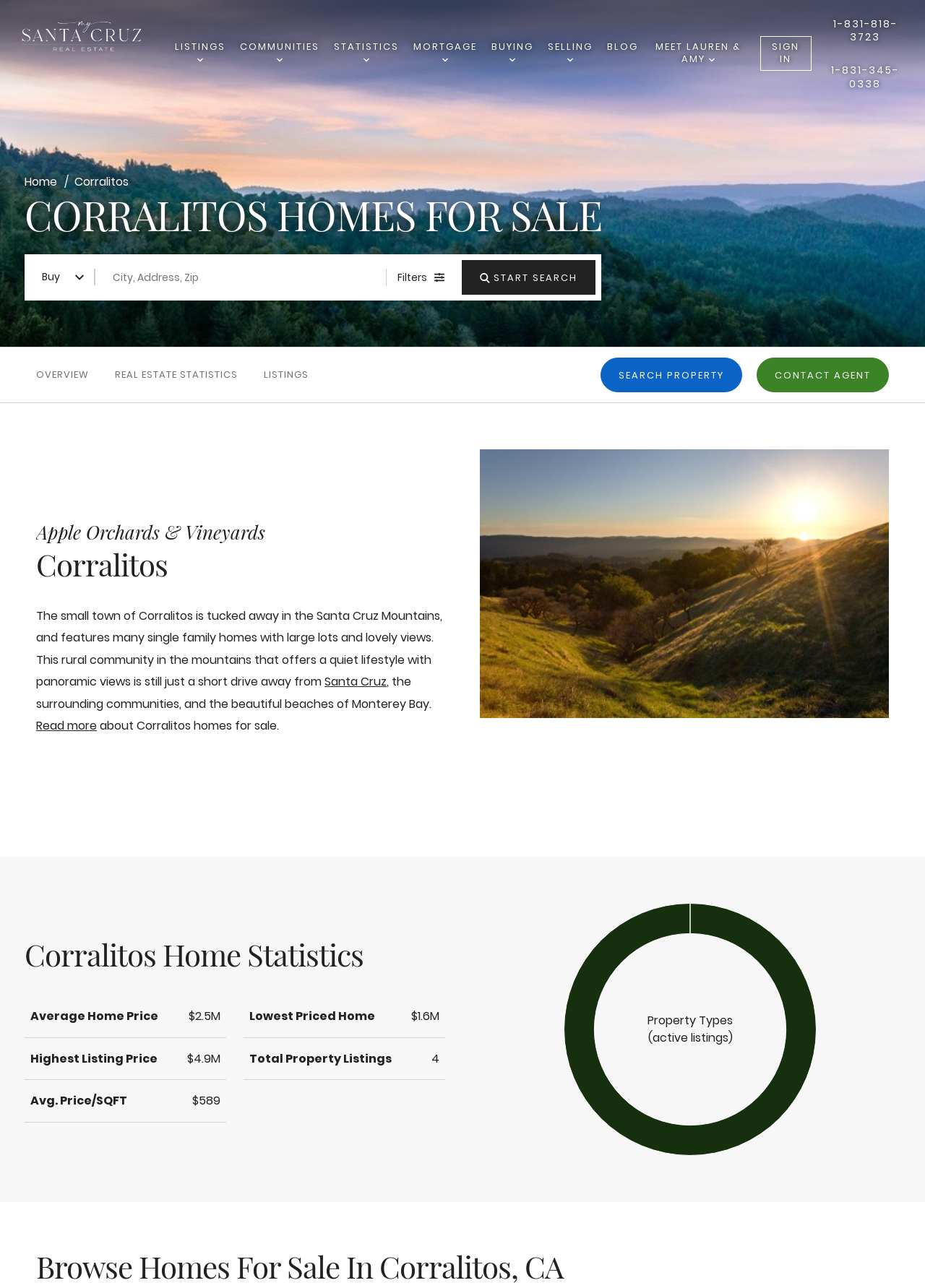Please provide a comprehensive answer to the question below using the information from the image: What type of properties are available in Corralitos?

By examining the donut graph under the heading 'Property Types', I found that the dominant property type is Single Family Residential, which is indicated by the graph and the corresponding text '(active listings)'.